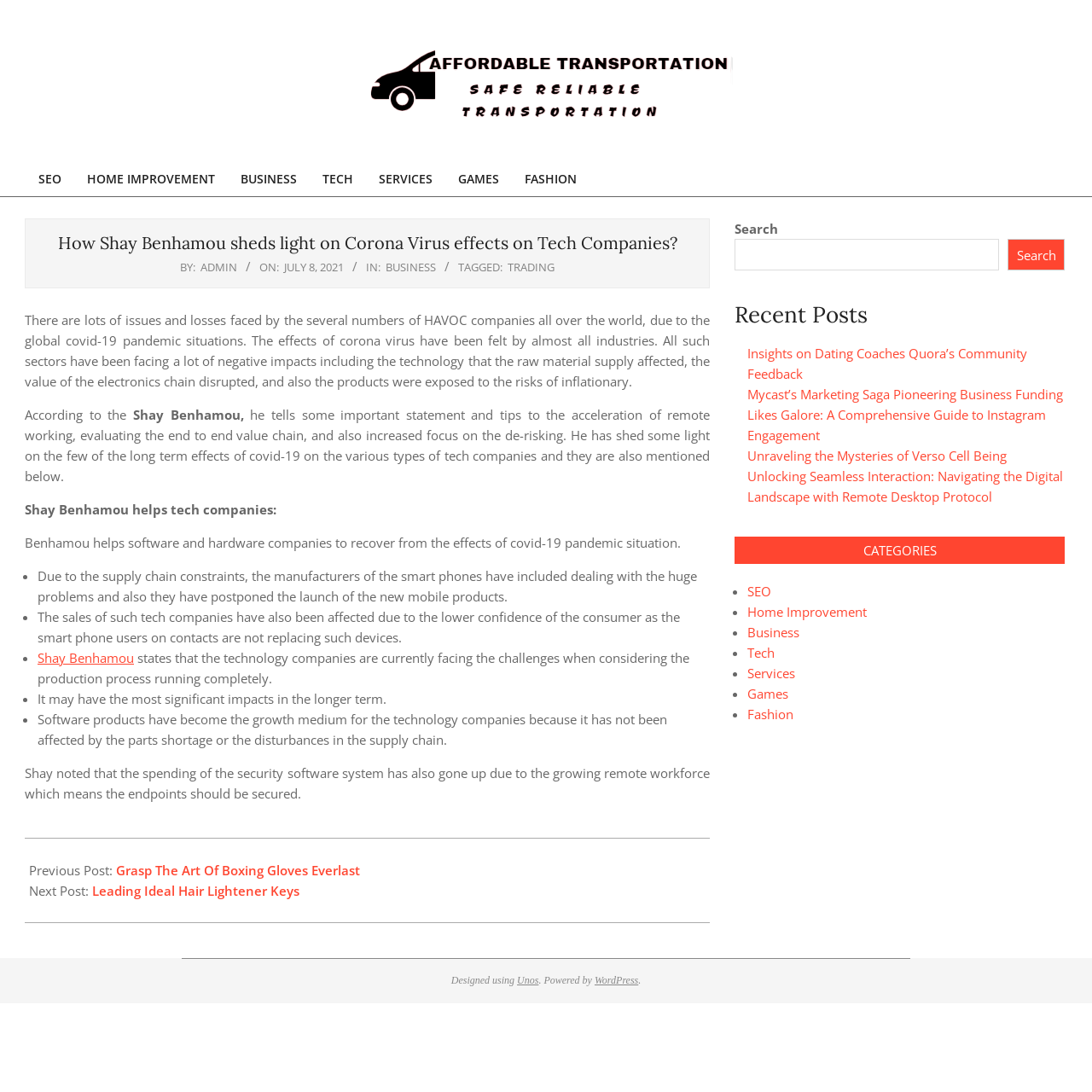Give a concise answer using one word or a phrase to the following question:
What is the date of the article?

Thursday, July 8, 2021